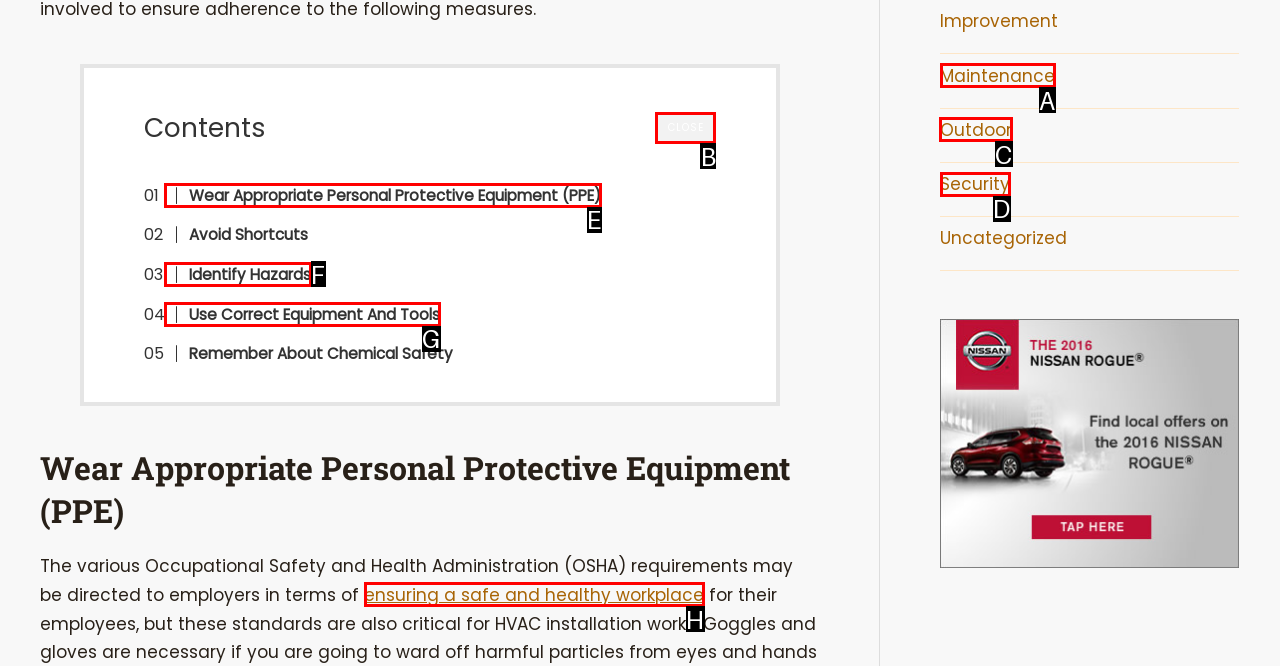To complete the instruction: explore the 'Outdoor' section, which HTML element should be clicked?
Respond with the option's letter from the provided choices.

C